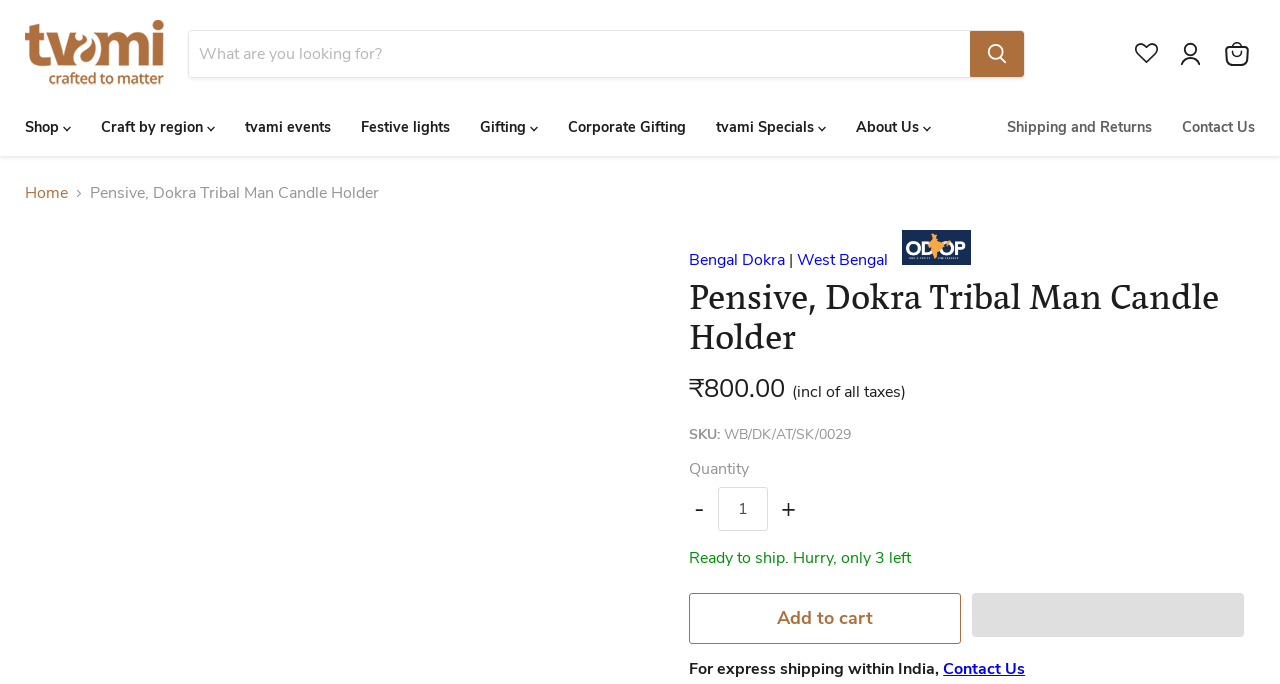Pinpoint the bounding box coordinates of the element to be clicked to execute the instruction: "Add to cart".

[0.538, 0.867, 0.751, 0.941]